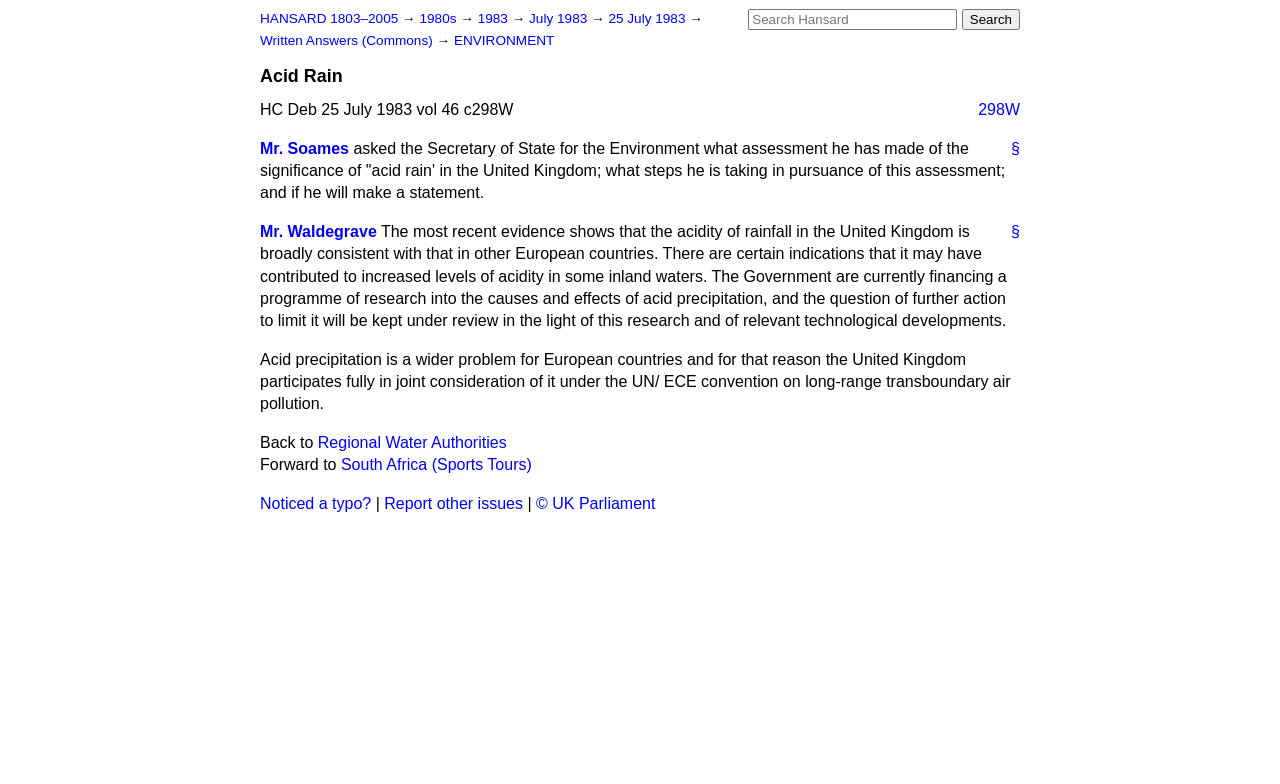What organization is financing research into acid precipitation?
Answer the question with detailed information derived from the image.

I determined the answer by reading the response from Mr. Waldegrave, which states that 'The Government are currently financing a programme of research into the causes and effects of acid precipitation...'.